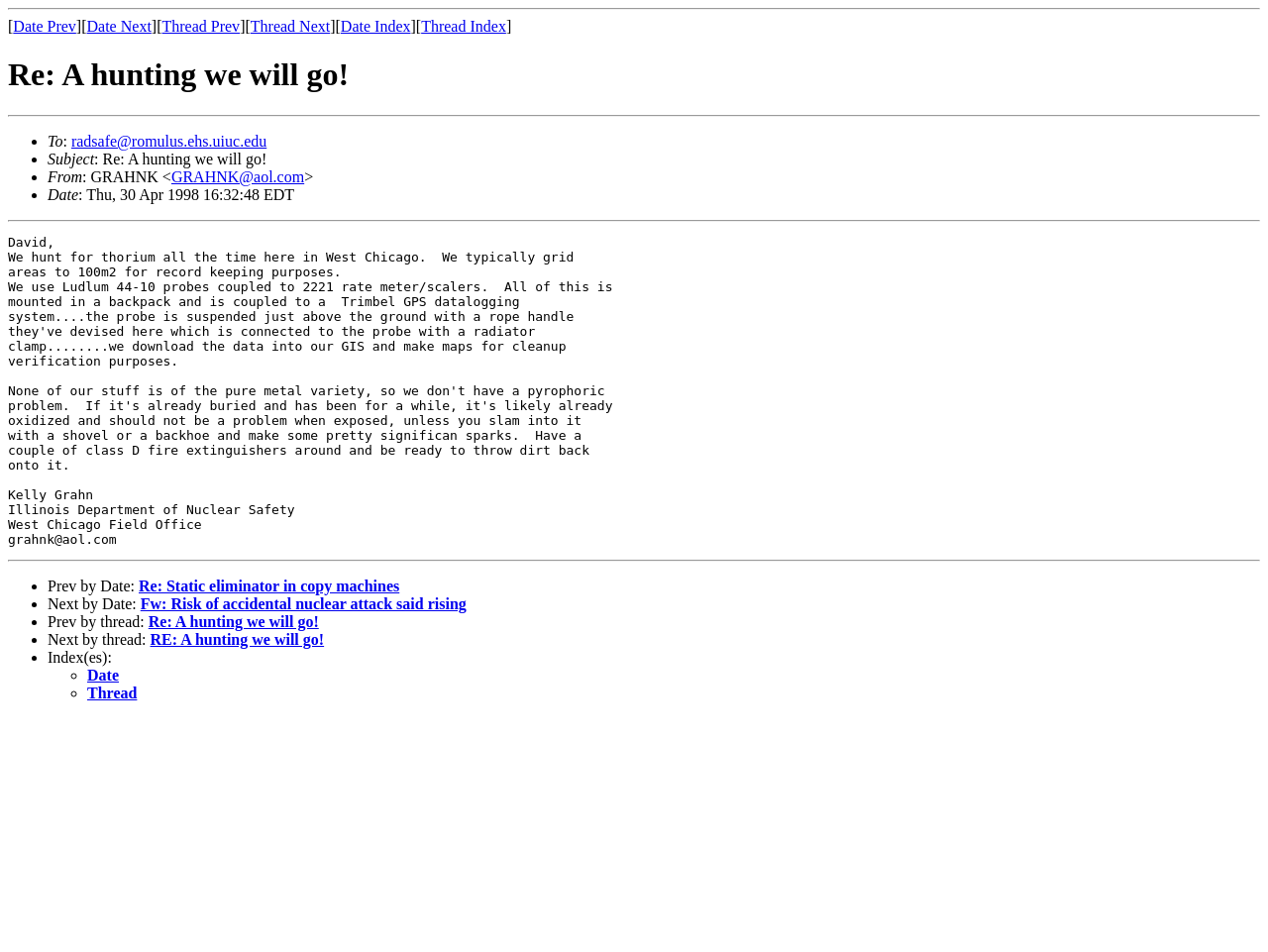Provide a brief response to the question using a single word or phrase: 
What are the two types of indexes provided?

Date and Thread